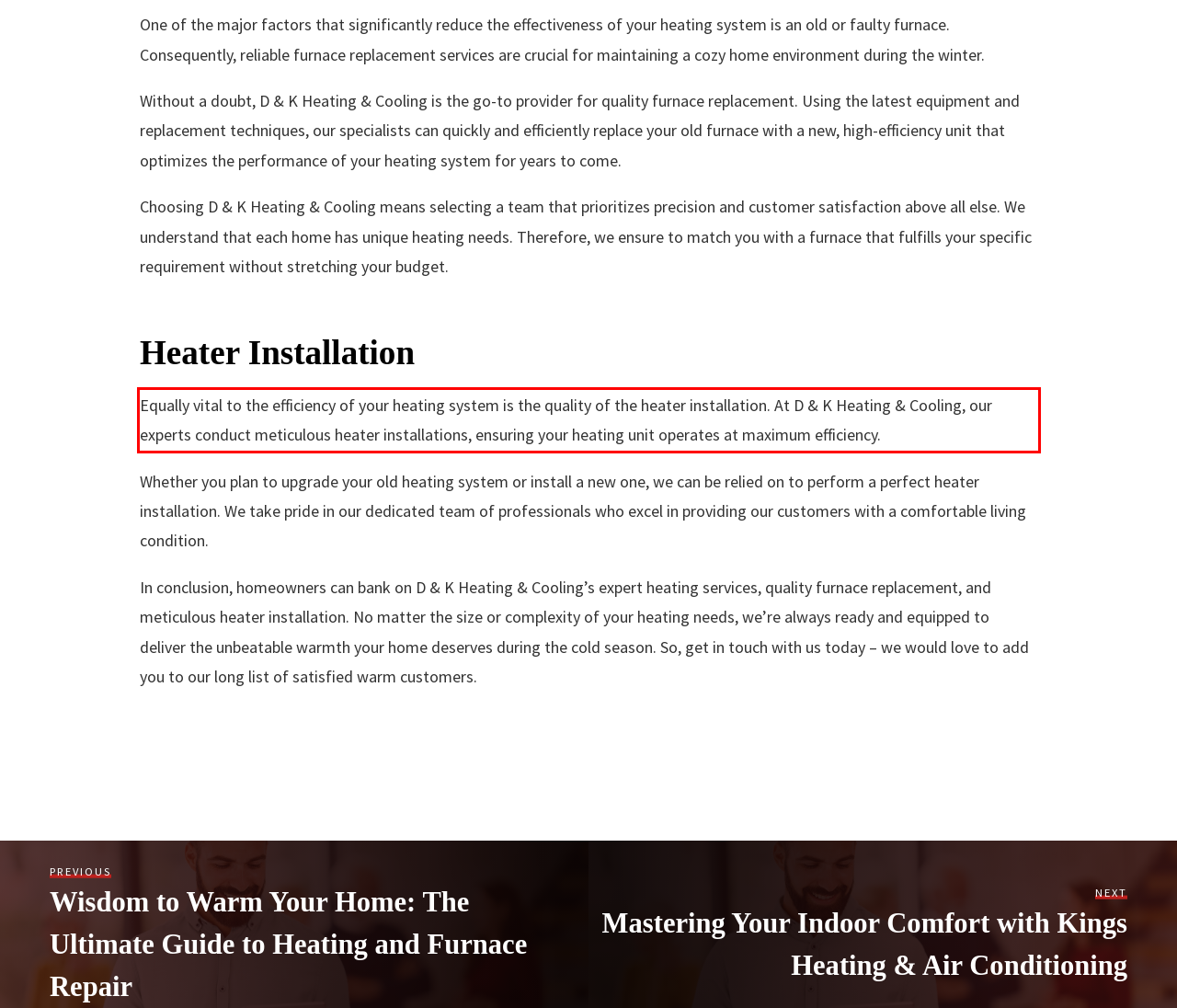Please identify and extract the text from the UI element that is surrounded by a red bounding box in the provided webpage screenshot.

Equally vital to the efficiency of your heating system is the quality of the heater installation. At D & K Heating & Cooling, our experts conduct meticulous heater installations, ensuring your heating unit operates at maximum efficiency.